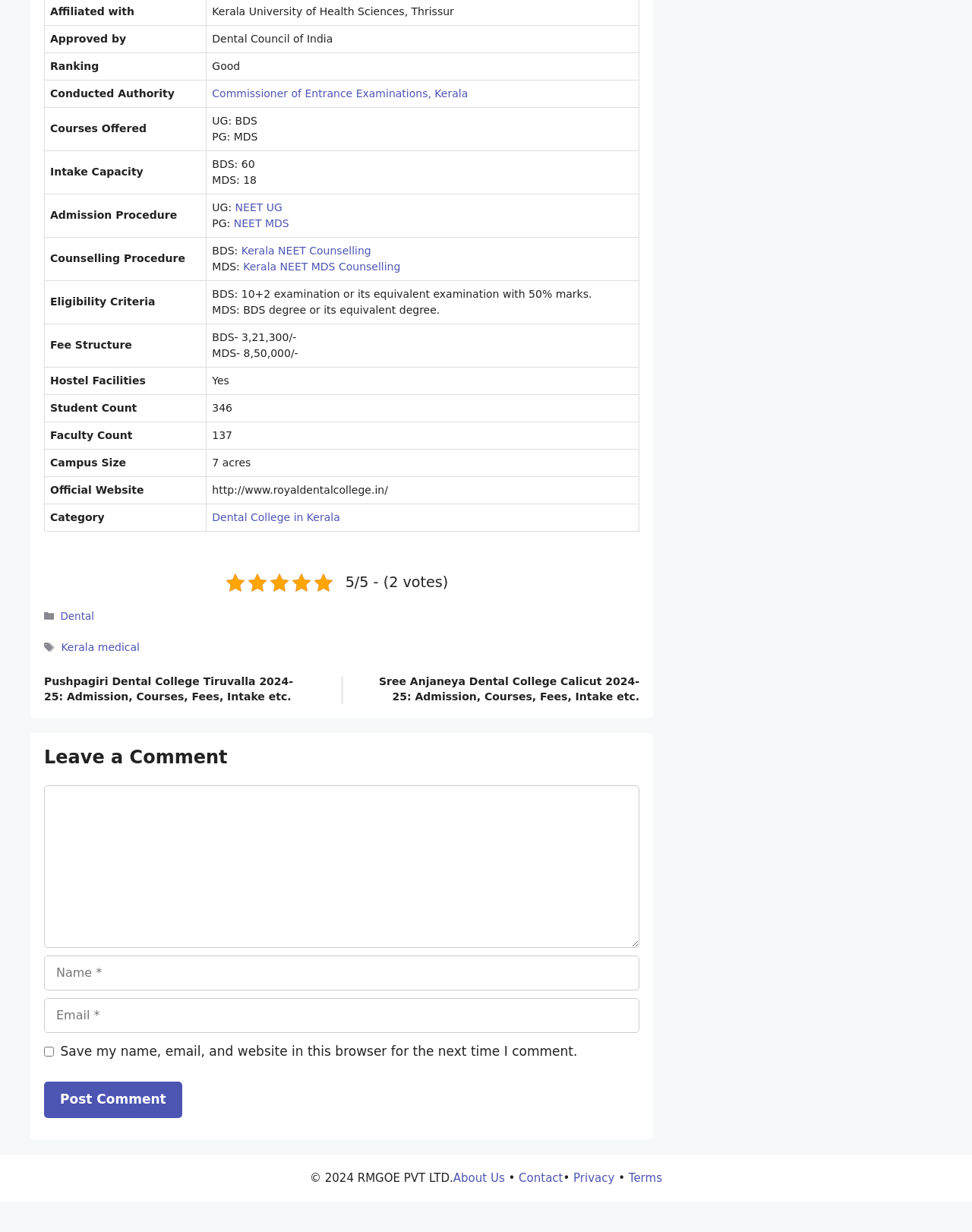What is the official website of this dental college?
Provide a concise answer using a single word or phrase based on the image.

http://www.royaldentalcollege.in/